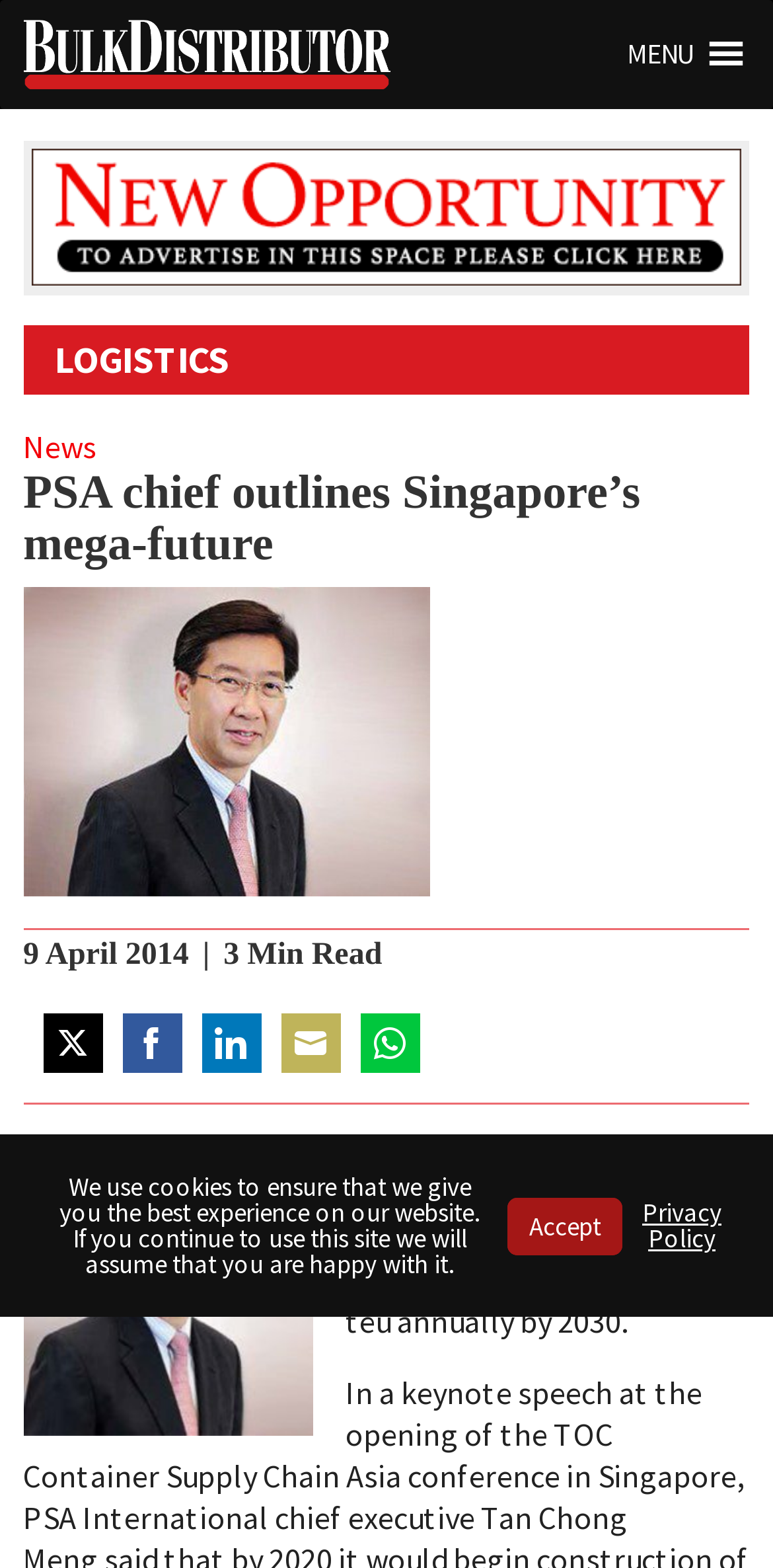Indicate the bounding box coordinates of the element that must be clicked to execute the instruction: "Read news article". The coordinates should be given as four float numbers between 0 and 1, i.e., [left, top, right, bottom].

[0.03, 0.298, 0.97, 0.365]